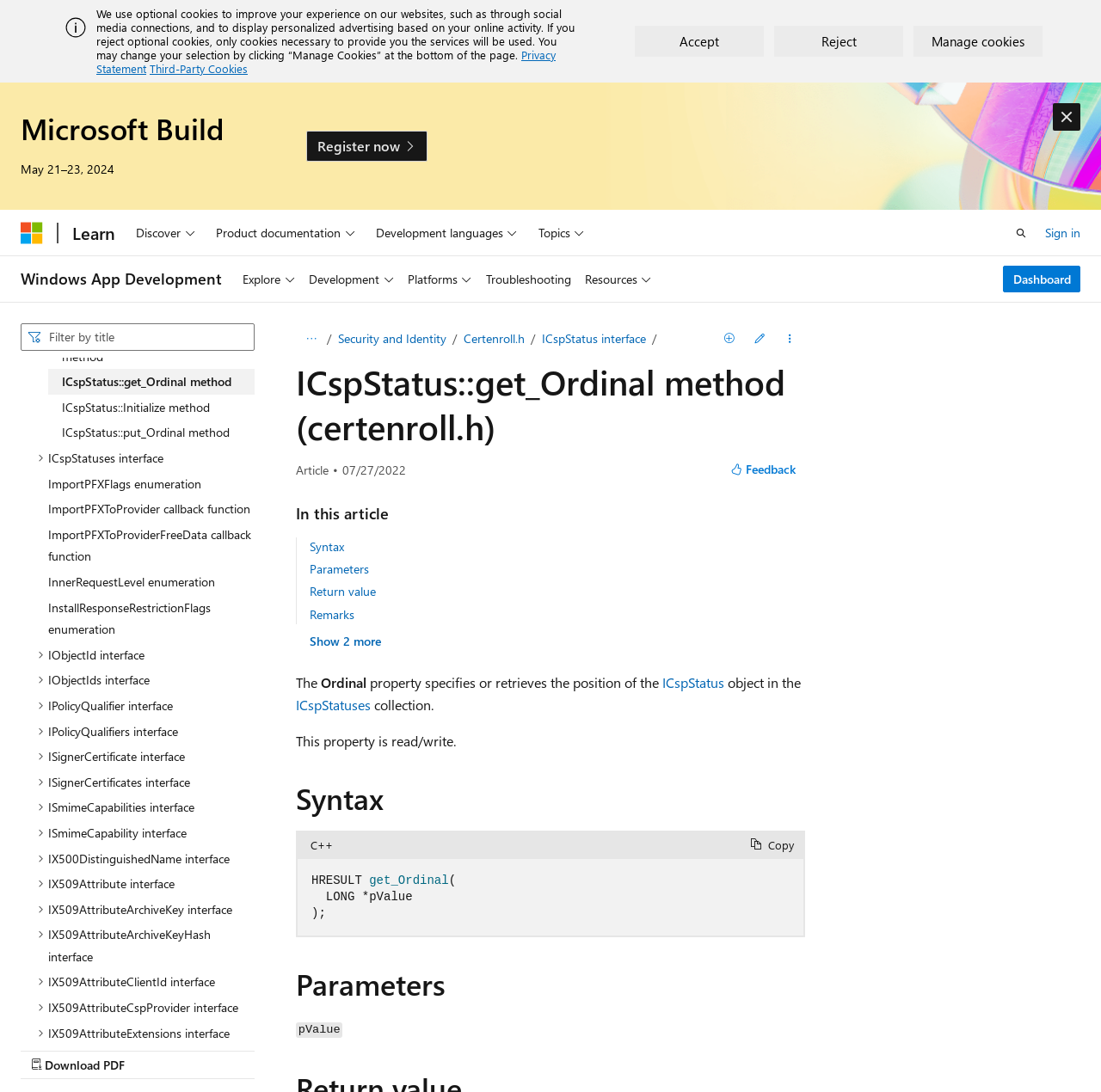Extract the bounding box coordinates of the UI element described: "aria-describedby="ms--ax-2-description" placeholder="Filter by title"". Provide the coordinates in the format [left, top, right, bottom] with values ranging from 0 to 1.

[0.019, 0.296, 0.231, 0.321]